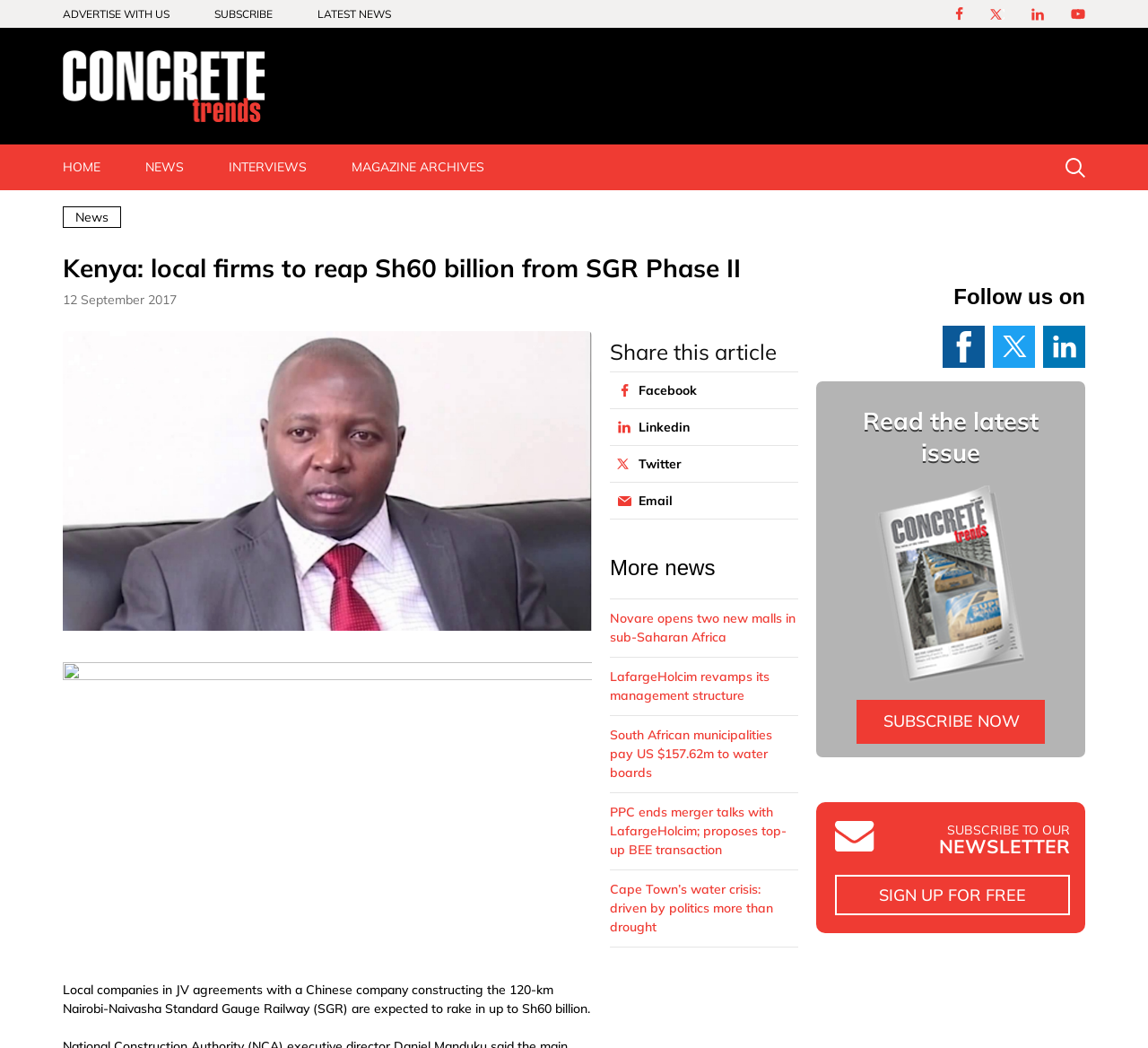Please specify the coordinates of the bounding box for the element that should be clicked to carry out this instruction: "See artworks by Lucia Alberti". The coordinates must be four float numbers between 0 and 1, formatted as [left, top, right, bottom].

None